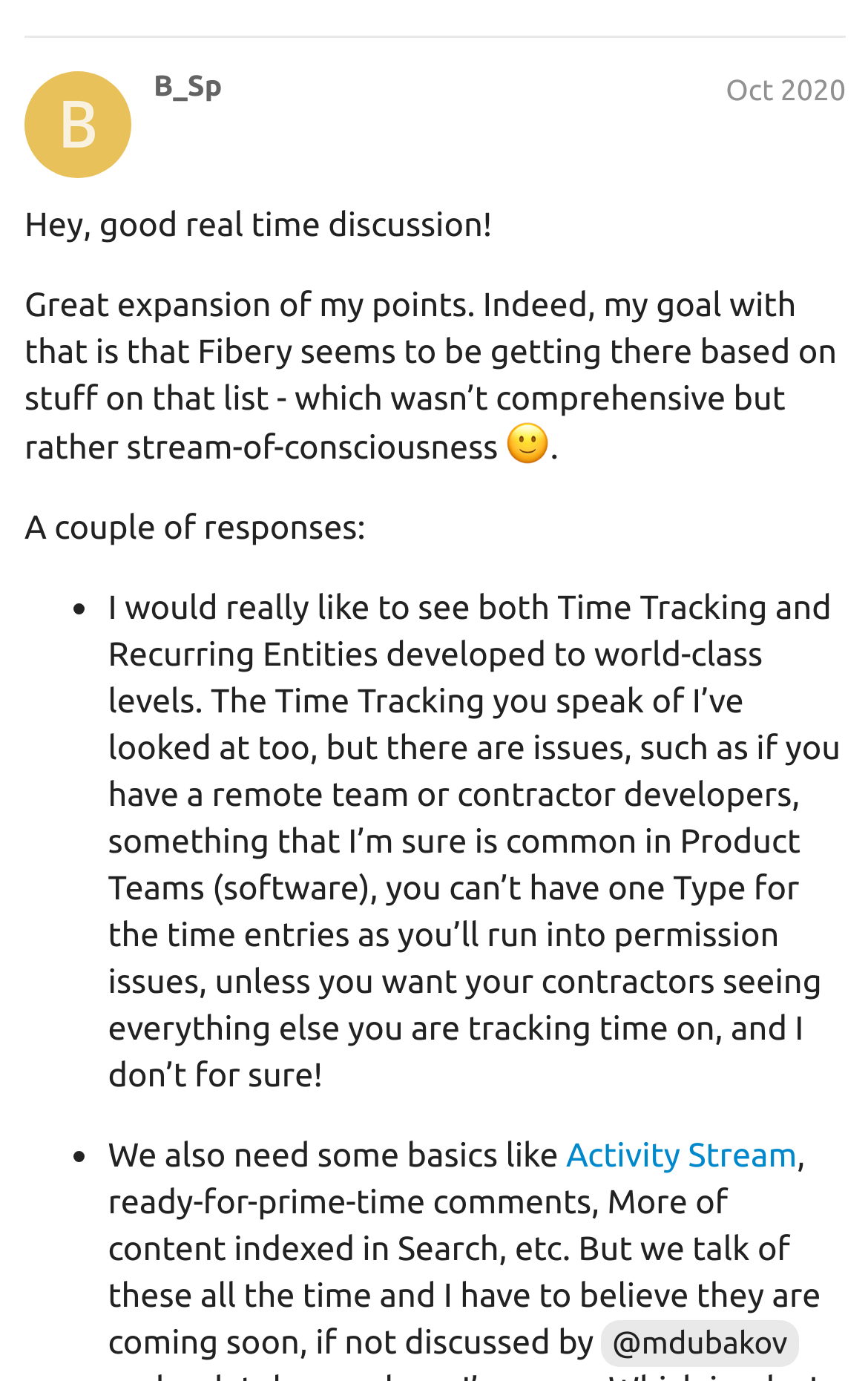Provide your answer in one word or a succinct phrase for the question: 
How many list items are there in the discussion?

2